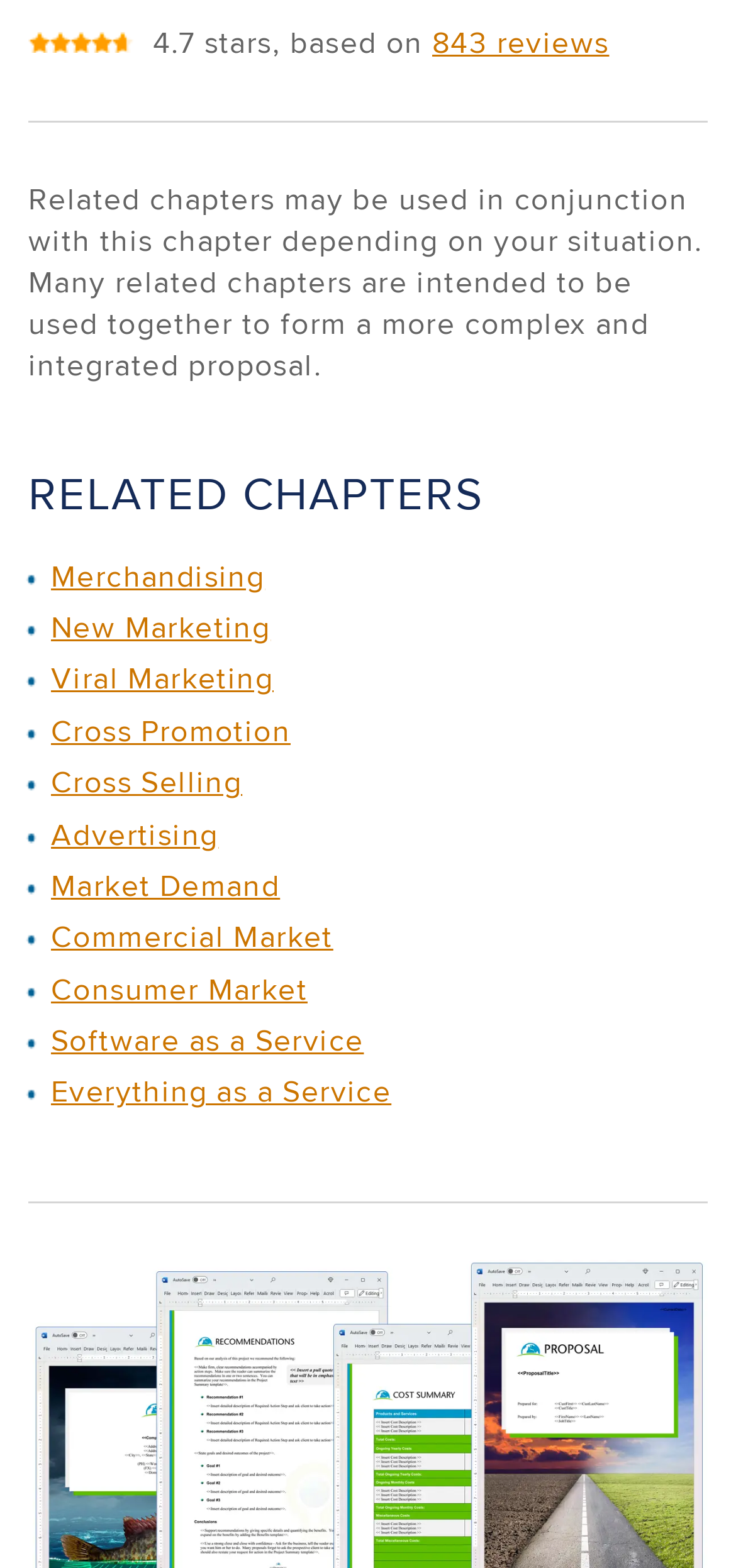What is the rating of Proposal Kit?
Provide a fully detailed and comprehensive answer to the question.

The rating of Proposal Kit can be found in the top section of the webpage, where it is written '4.7 stars, based on 843 reviews'.